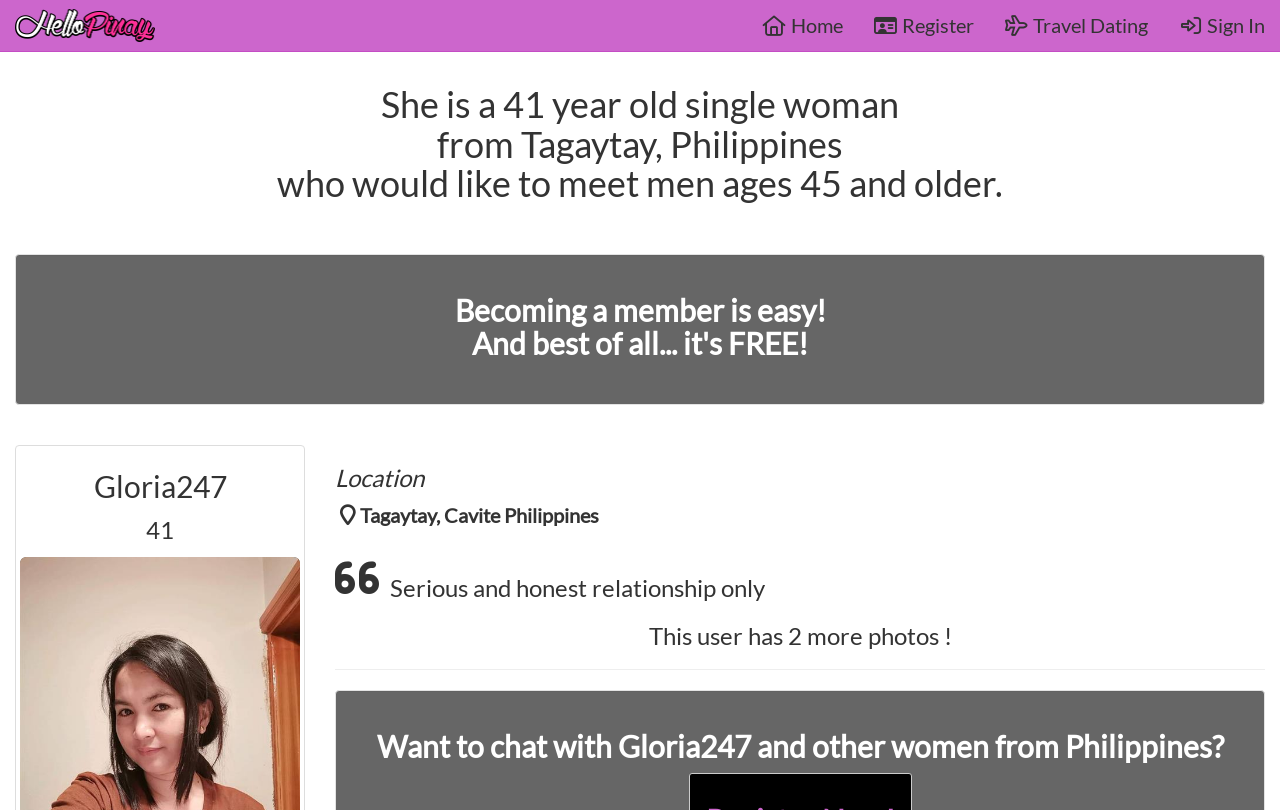Give a detailed account of the webpage, highlighting key information.

This webpage is a dating profile for Gloria247, a 41-year-old single female from Tagaytay, Cavite, Philippines. At the top left, there is a link to the website "HelloPinay.com - Free dating site for the Philippines" accompanied by an image with the same text. 

On the top right, there are four links: "Home", "Register", "Travel Dating", and "Sign In", arranged horizontally. 

Below the top section, there is a heading that describes Gloria247, stating that she is a 41-year-old single woman from Tagaytay, Philippines who would like to meet men ages 45 and older. 

Further down, there is a link that encourages users to become a member, emphasizing that it's free. This link is accompanied by a heading with the same text. 

On the left side, there is a section dedicated to Gloria247's profile, with a heading displaying her username "Gloria247". Below this, there is a static text "41" indicating her age. 

Next to the age, there is a section with three headings: "Location", which is followed by the static text "Tagaytay, Cavite Philippines"; "Serious and honest relationship only", which is represented by an icon; and "This user has 2 more photos!". 

At the bottom, there is a horizontal separator, followed by a heading that invites users to chat with Gloria247 and other women from the Philippines.